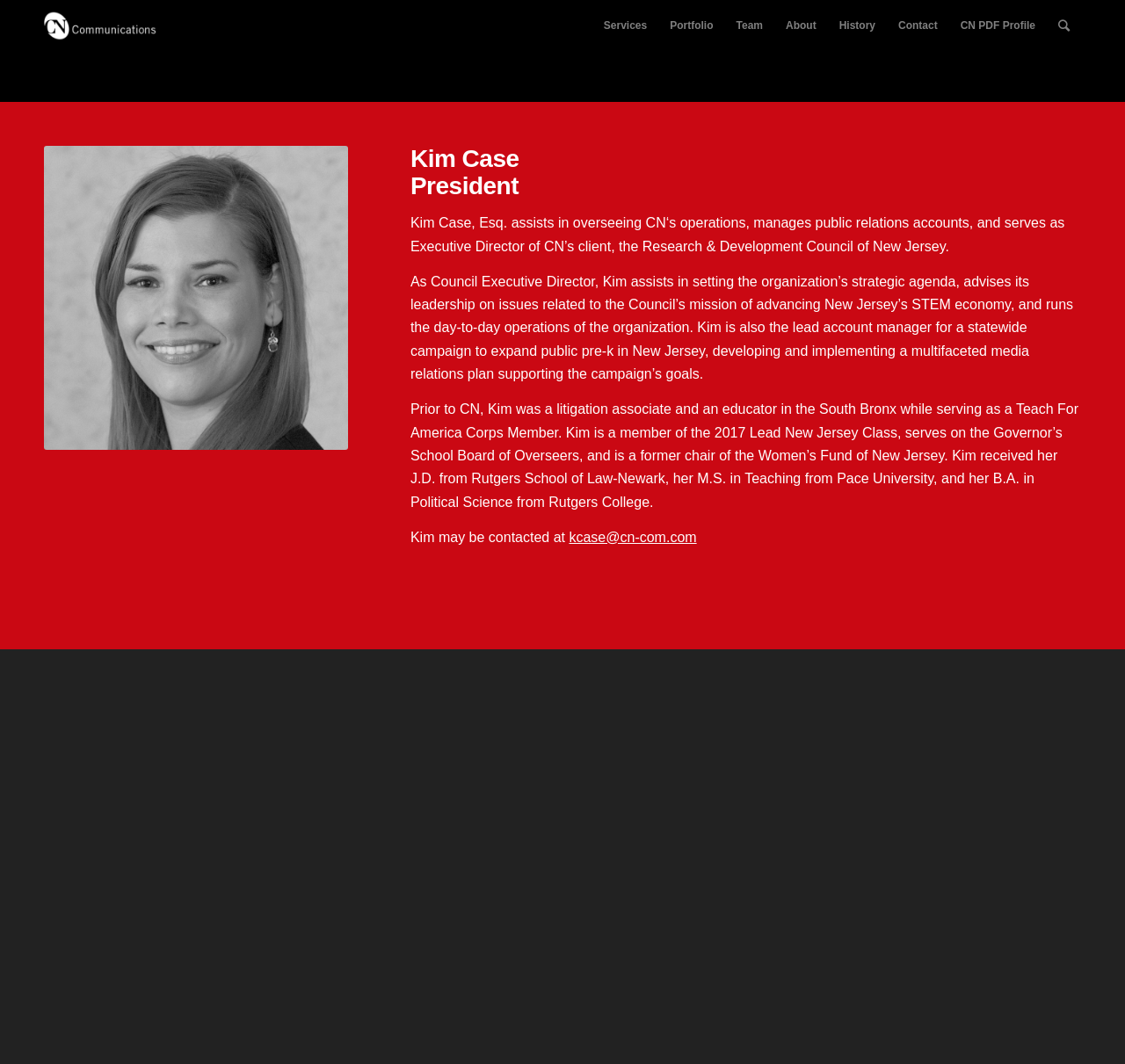Please identify the bounding box coordinates of the region to click in order to complete the task: "View CN PDF Profile". The coordinates must be four float numbers between 0 and 1, specified as [left, top, right, bottom].

[0.843, 0.0, 0.93, 0.049]